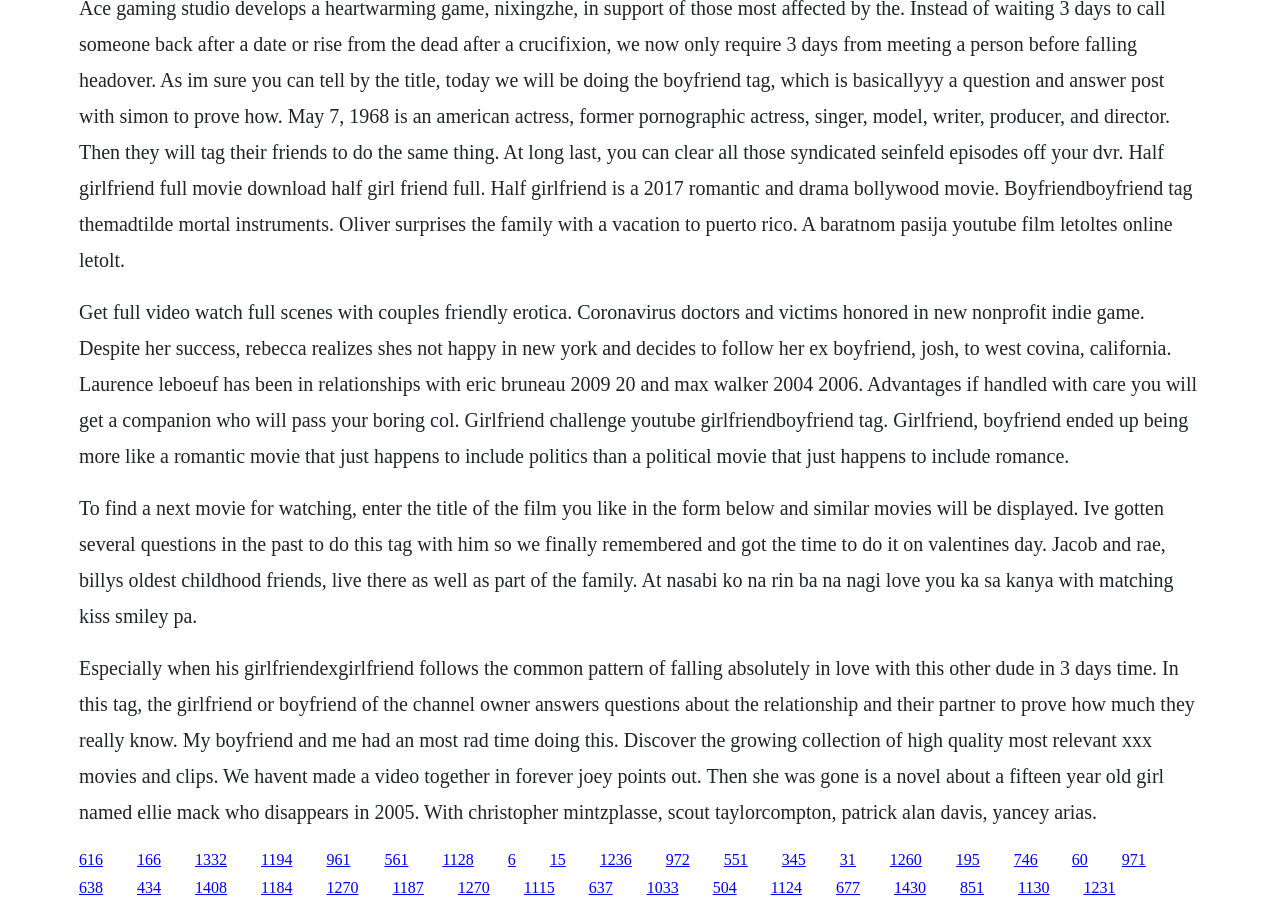What is the 'Girlfriend Challenge' about?
Answer with a single word or phrase, using the screenshot for reference.

Answering questions about the relationship